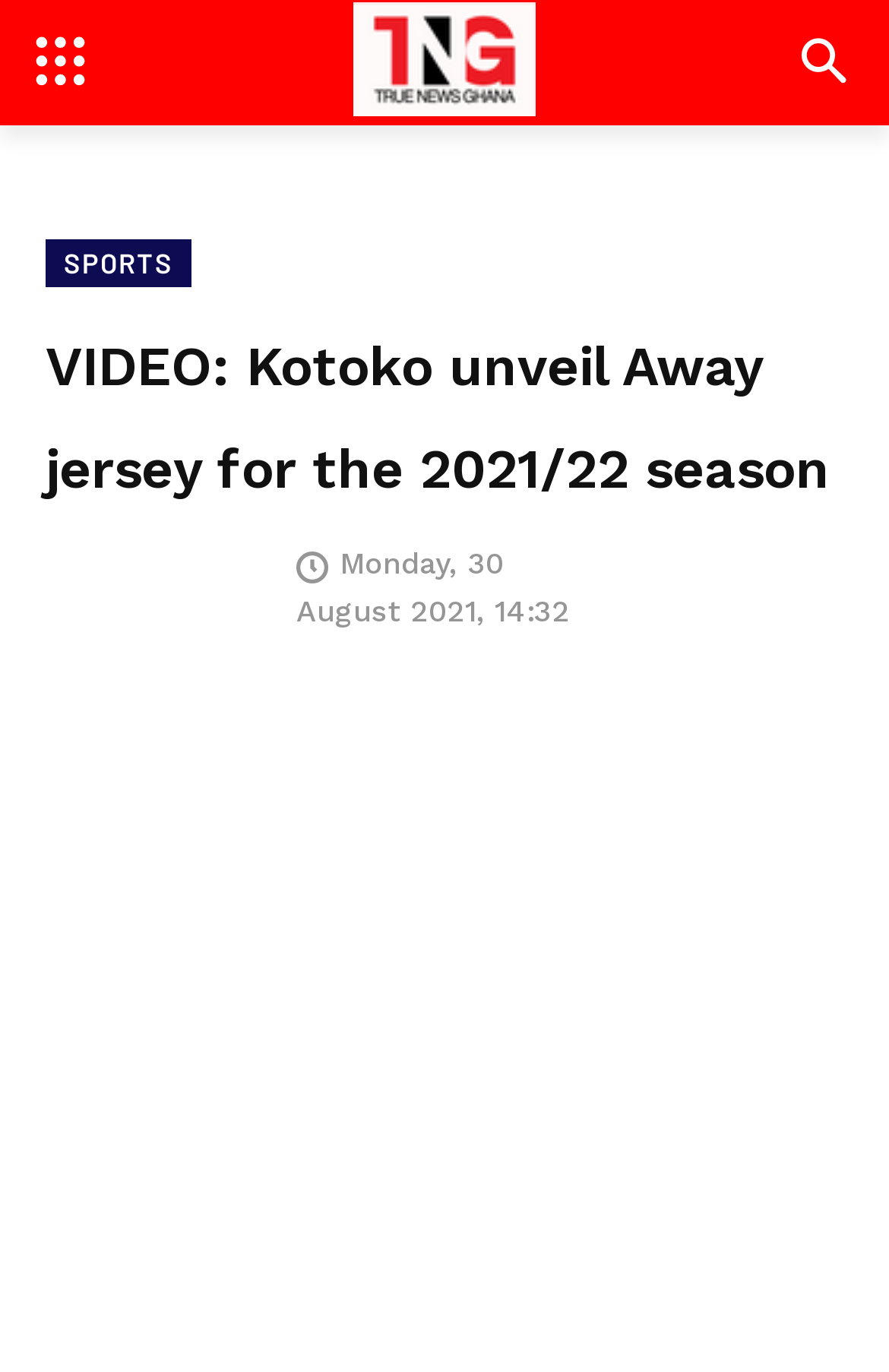Use one word or a short phrase to answer the question provided: 
What is the color of the logo?

Yellow